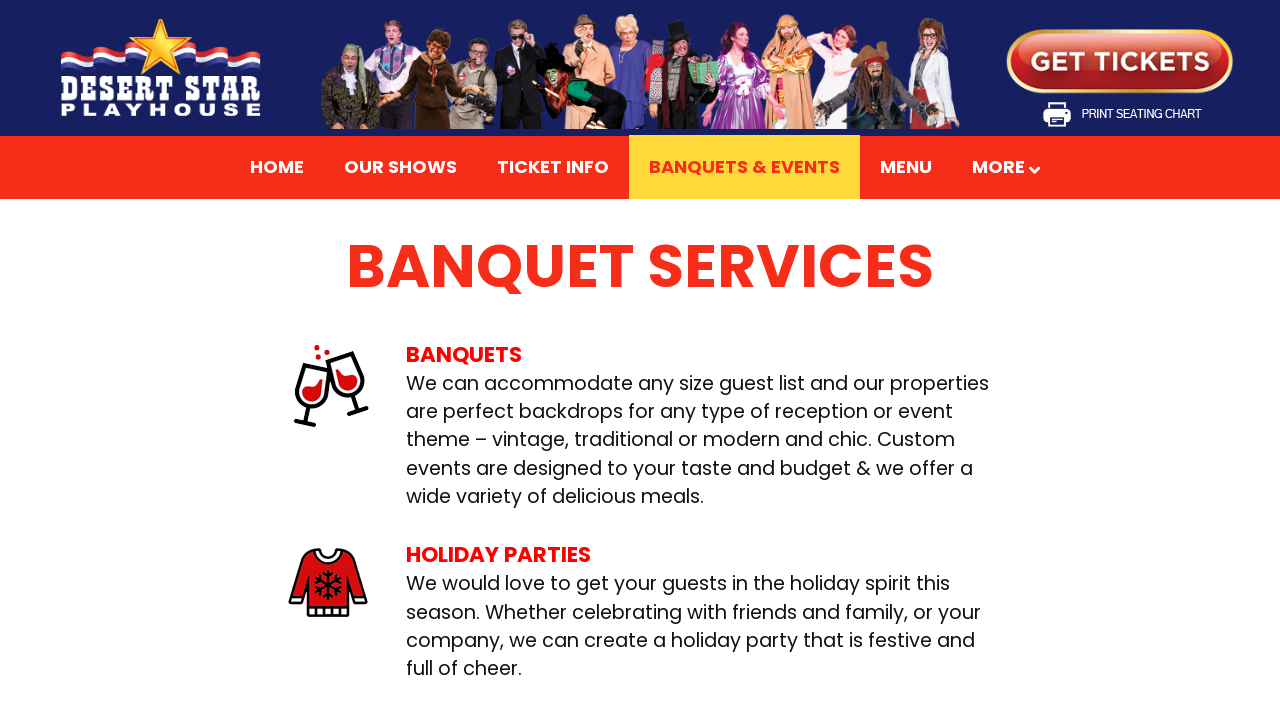Based on what you see in the screenshot, provide a thorough answer to this question: What is the approach to custom events?

The webpage states that custom events are designed to the client's taste and budget, indicating a personalized approach to planning and executing events.